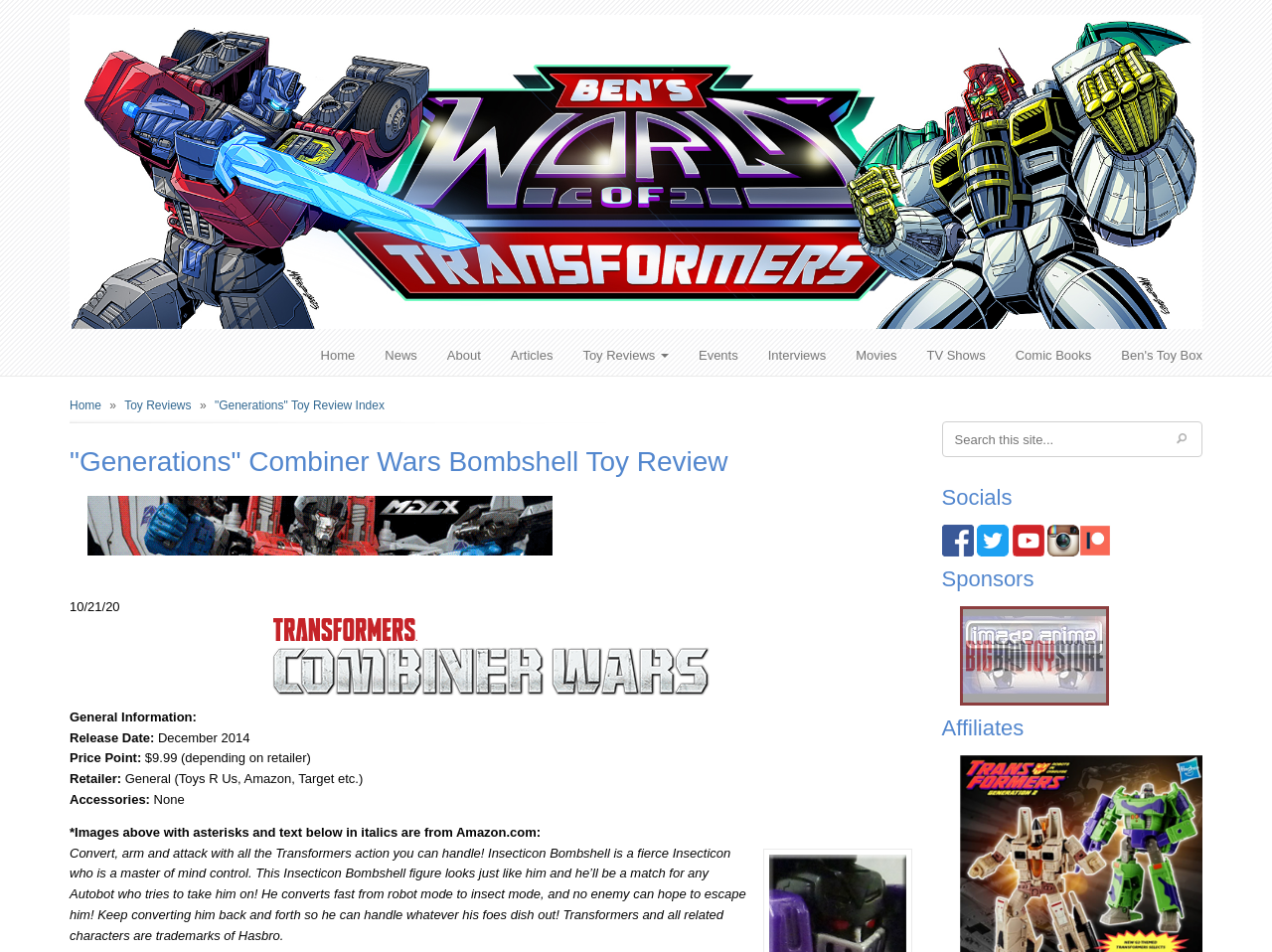What is the name of the toy being reviewed?
Ensure your answer is thorough and detailed.

The question can be answered by looking at the heading of the webpage, which states 'Generations Combiner Wars Bombshell Toy Review'. This indicates that the toy being reviewed is the Generations Combiner Wars Bombshell.